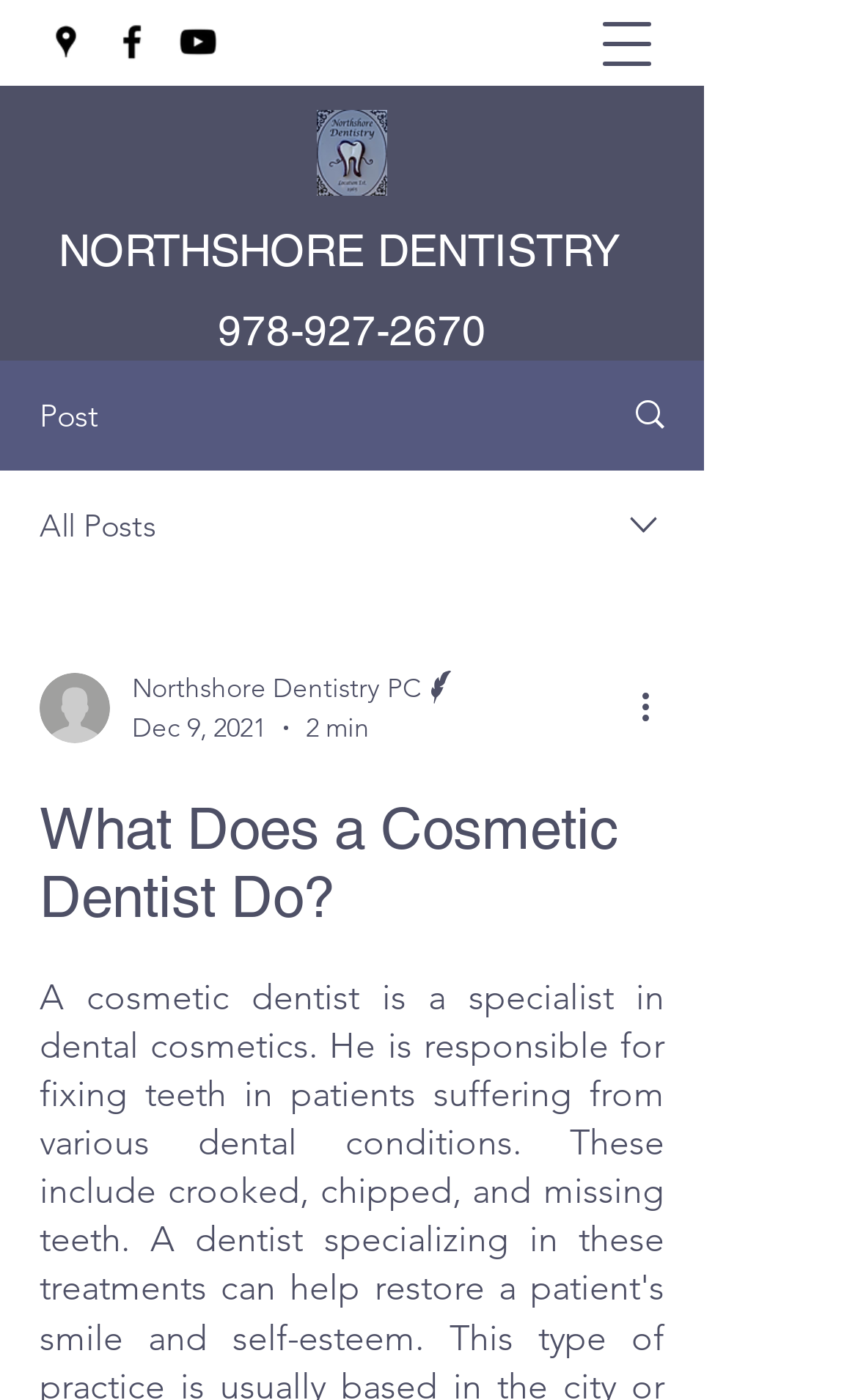Identify the bounding box coordinates of the region that should be clicked to execute the following instruction: "Click on Government Careers".

None